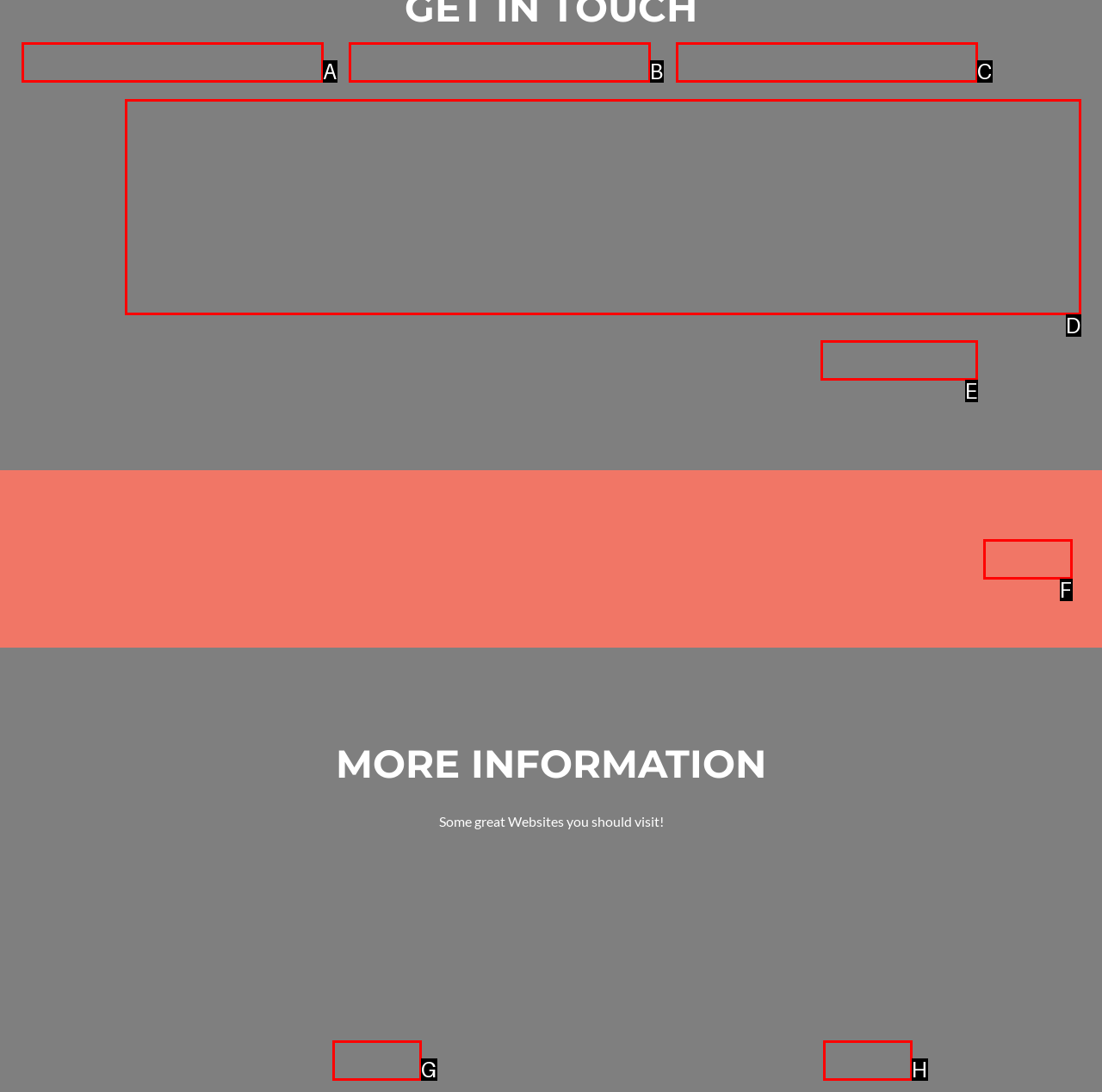Select the letter of the UI element you need to click on to fulfill this task: Click the 'HOME' link. Write down the letter only.

None